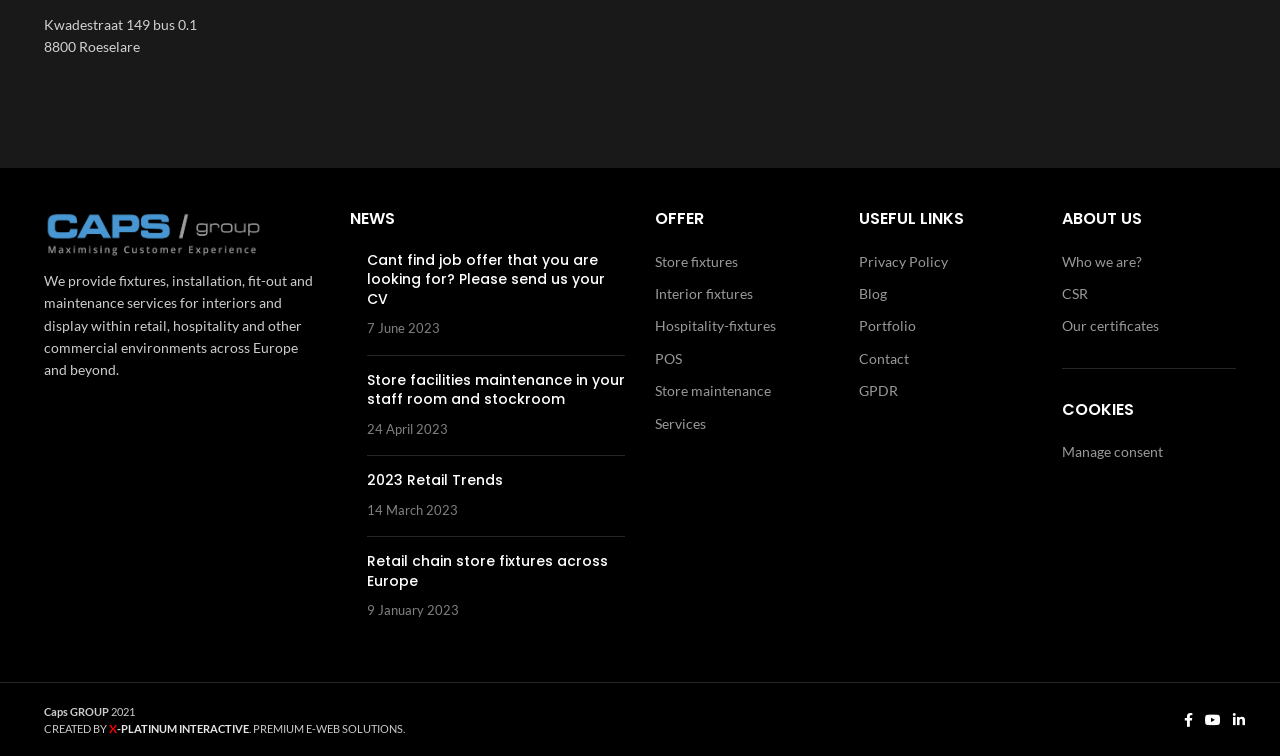Please specify the bounding box coordinates in the format (top-left x, top-left y, bottom-right x, bottom-right y), with values ranging from 0 to 1. Identify the bounding box for the UI component described as follows: 2023 Retail Trends

[0.286, 0.622, 0.393, 0.649]